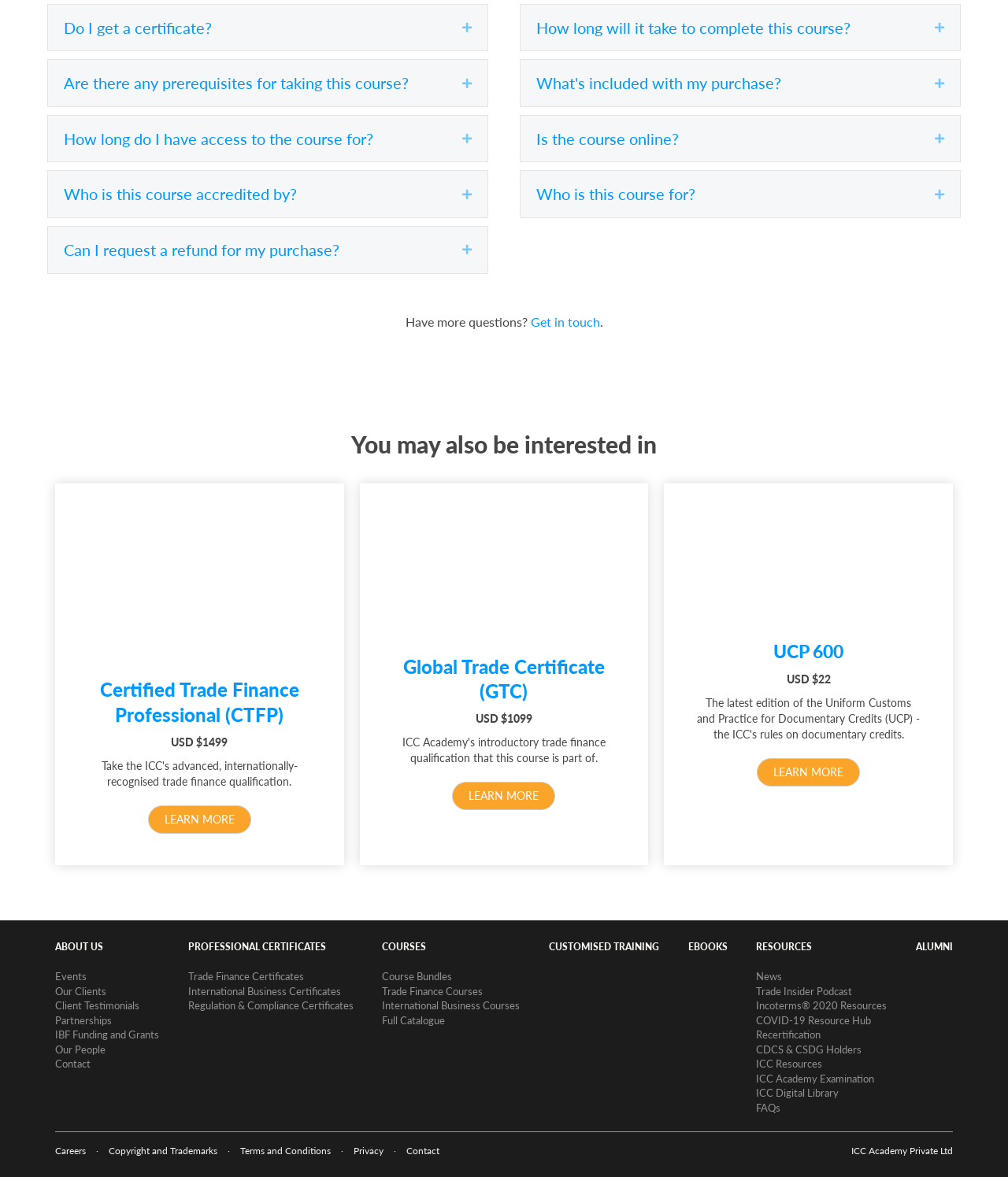Locate the bounding box coordinates of the segment that needs to be clicked to meet this instruction: "Go to the ABOUT US page".

[0.055, 0.799, 0.158, 0.81]